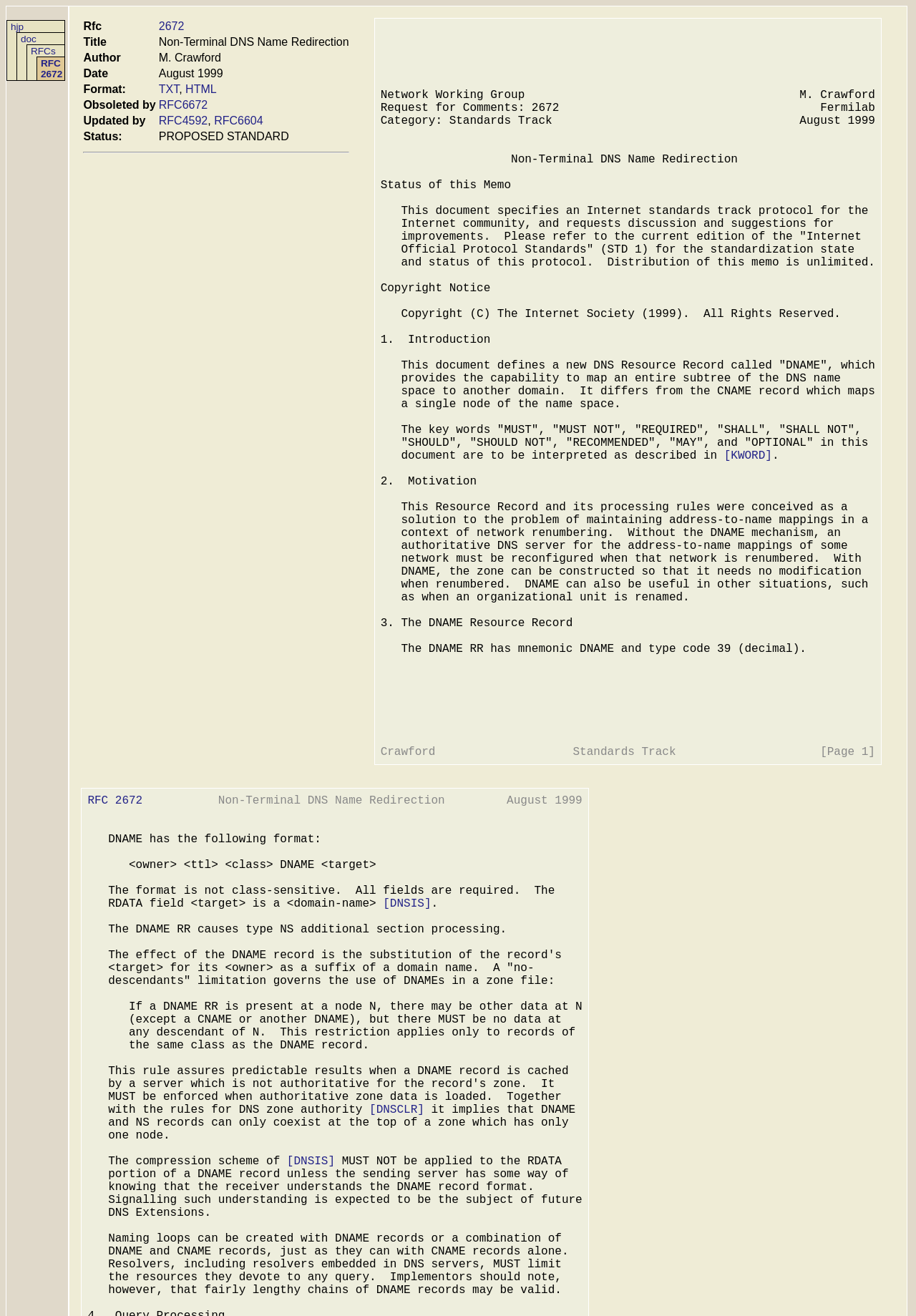What is the title of the RFC?
Please respond to the question with a detailed and informative answer.

The title of the RFC can be found in the table at the top of the webpage, in the row with the header 'Title'.